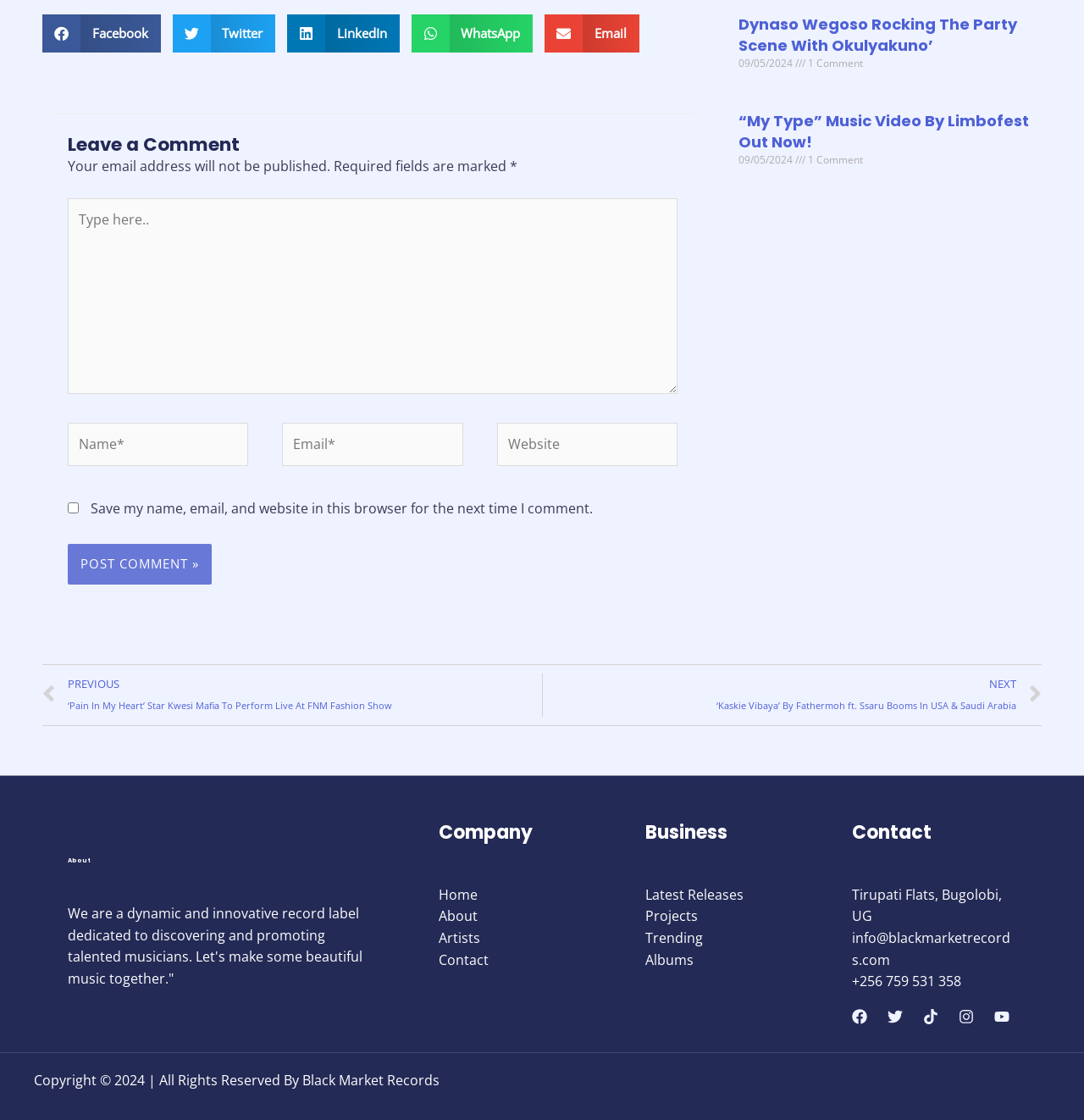Locate the bounding box of the UI element described in the following text: "Lucky Treasure casino".

[0.421, 0.765, 0.551, 0.782]